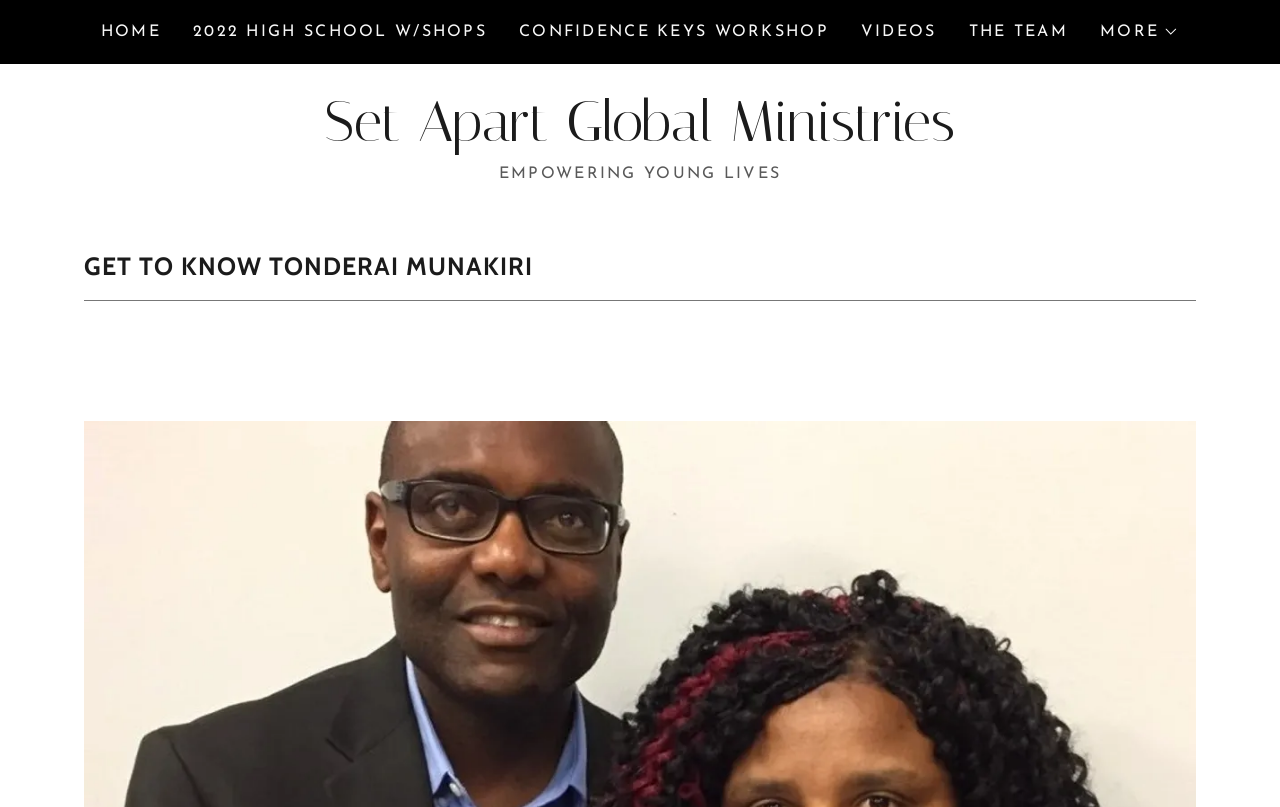Answer succinctly with a single word or phrase:
What is the theme of the '2022 HIGH SCHOOL W/SHOPS' link?

Workshop